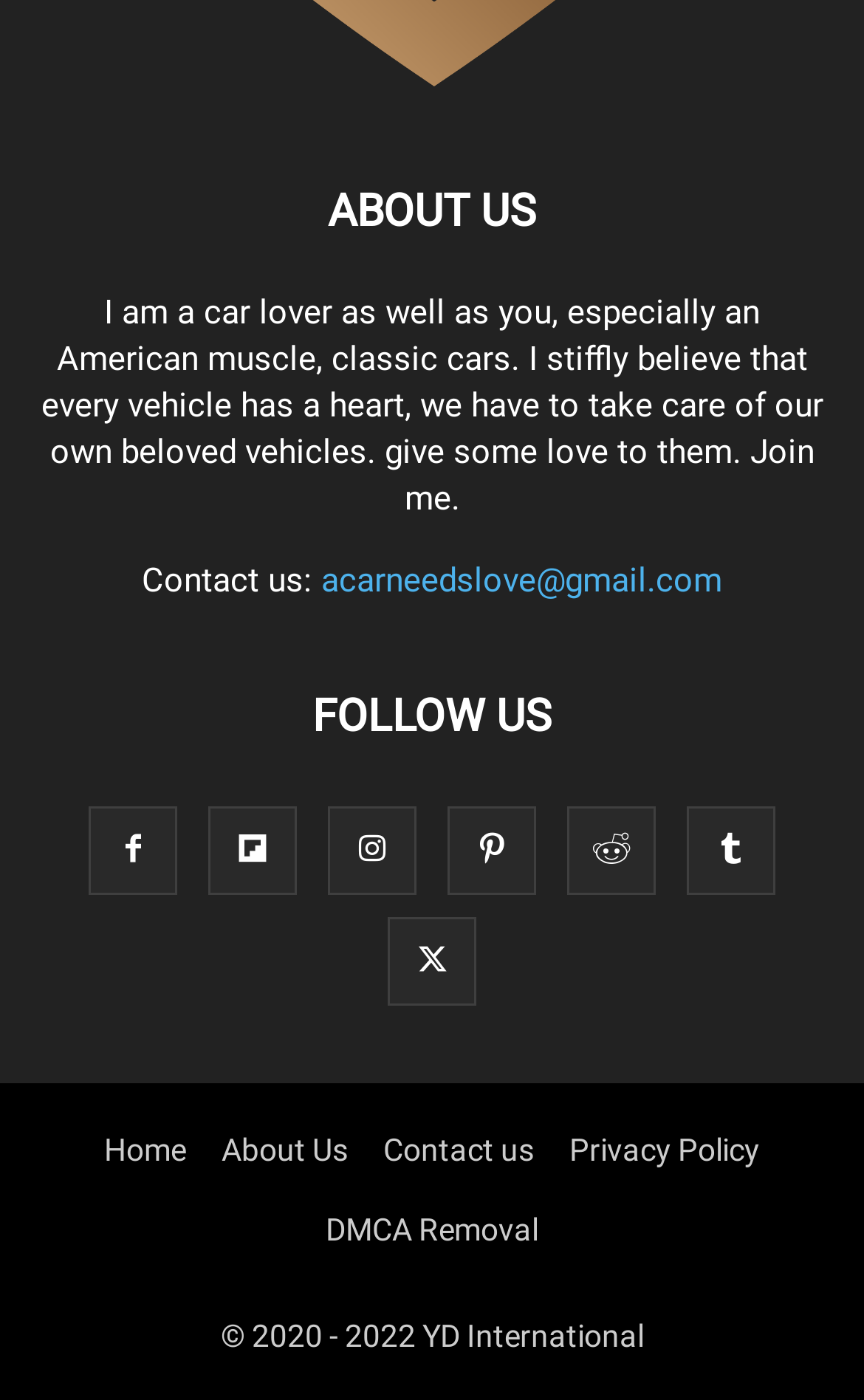Find the UI element described as: "Privacy Policy" and predict its bounding box coordinates. Ensure the coordinates are four float numbers between 0 and 1, [left, top, right, bottom].

[0.659, 0.808, 0.879, 0.834]